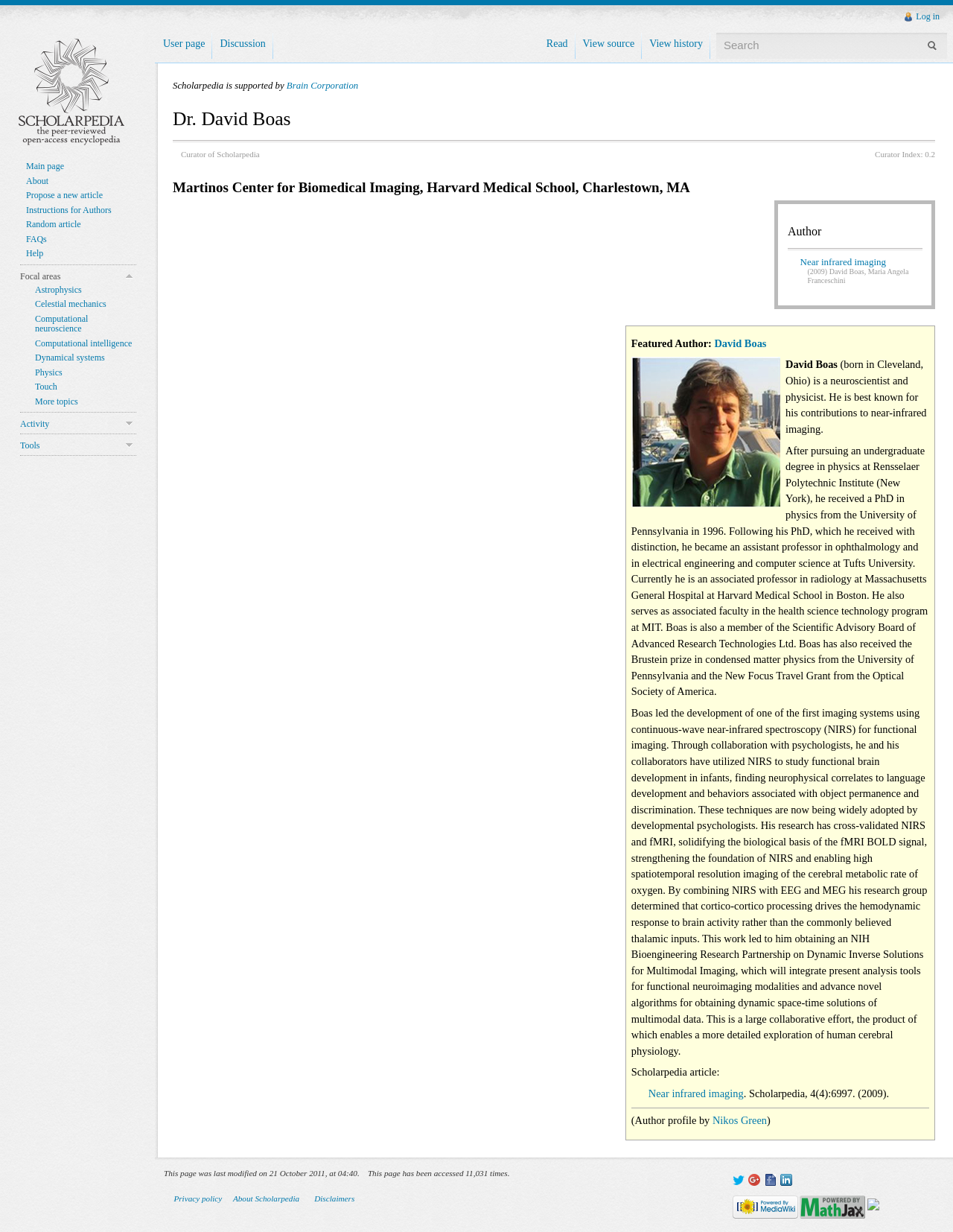Find the bounding box coordinates for the HTML element described as: "Random article". The coordinates should consist of four float values between 0 and 1, i.e., [left, top, right, bottom].

[0.027, 0.178, 0.085, 0.186]